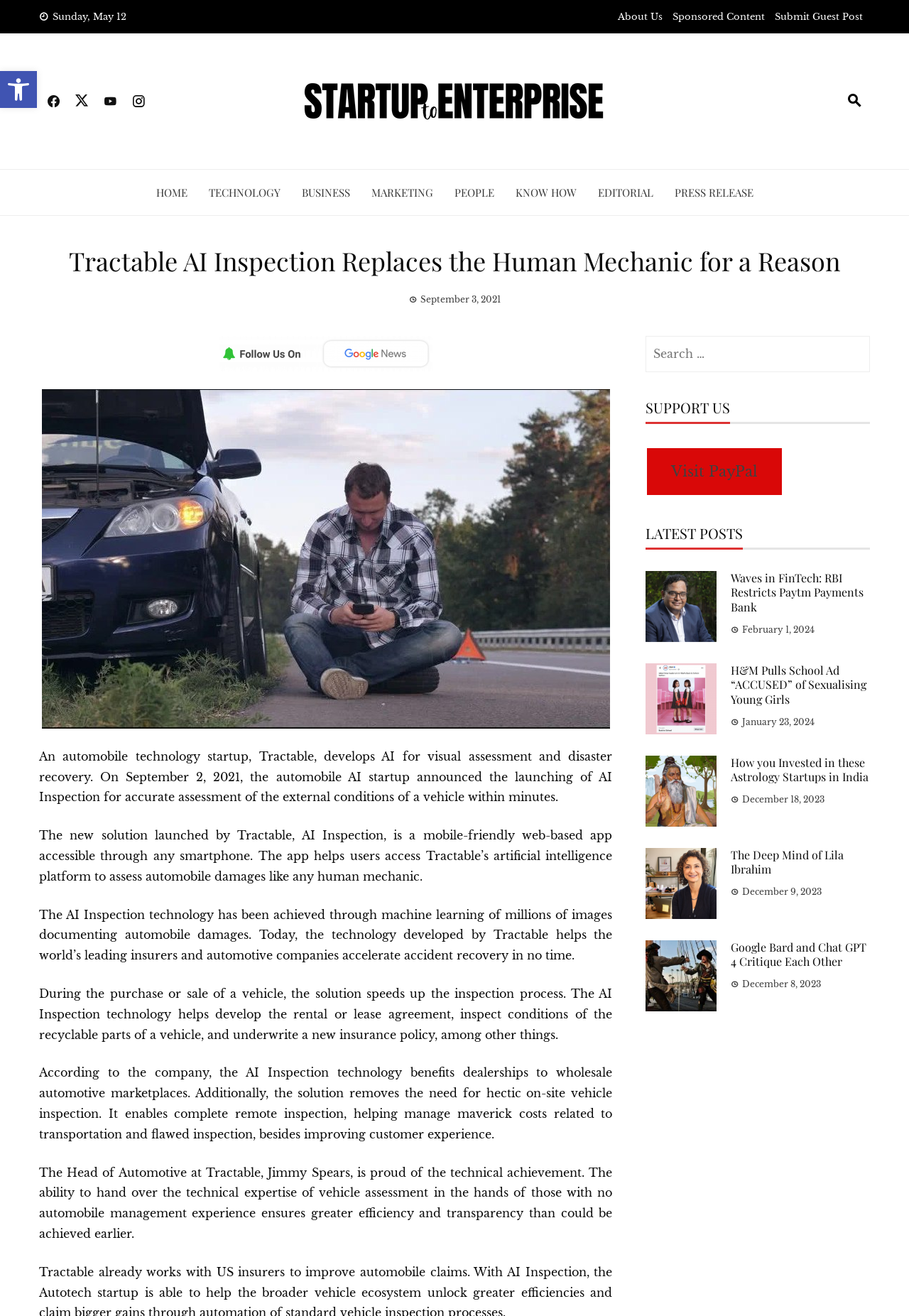Please identify the webpage's heading and generate its text content.

Tractable AI Inspection Replaces the Human Mechanic for a Reason